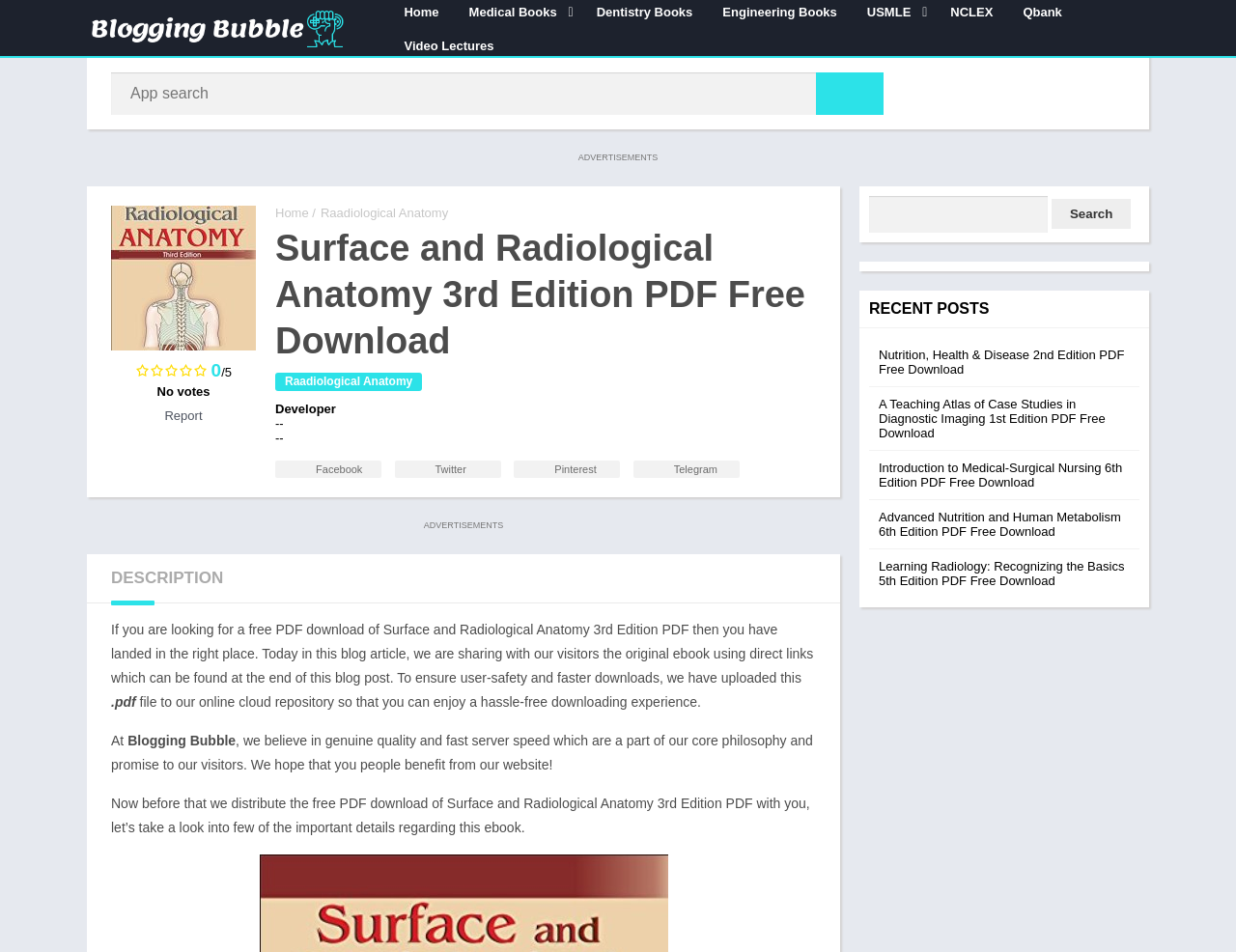Show the bounding box coordinates of the region that should be clicked to follow the instruction: "Visit the Home page."

[0.223, 0.216, 0.25, 0.231]